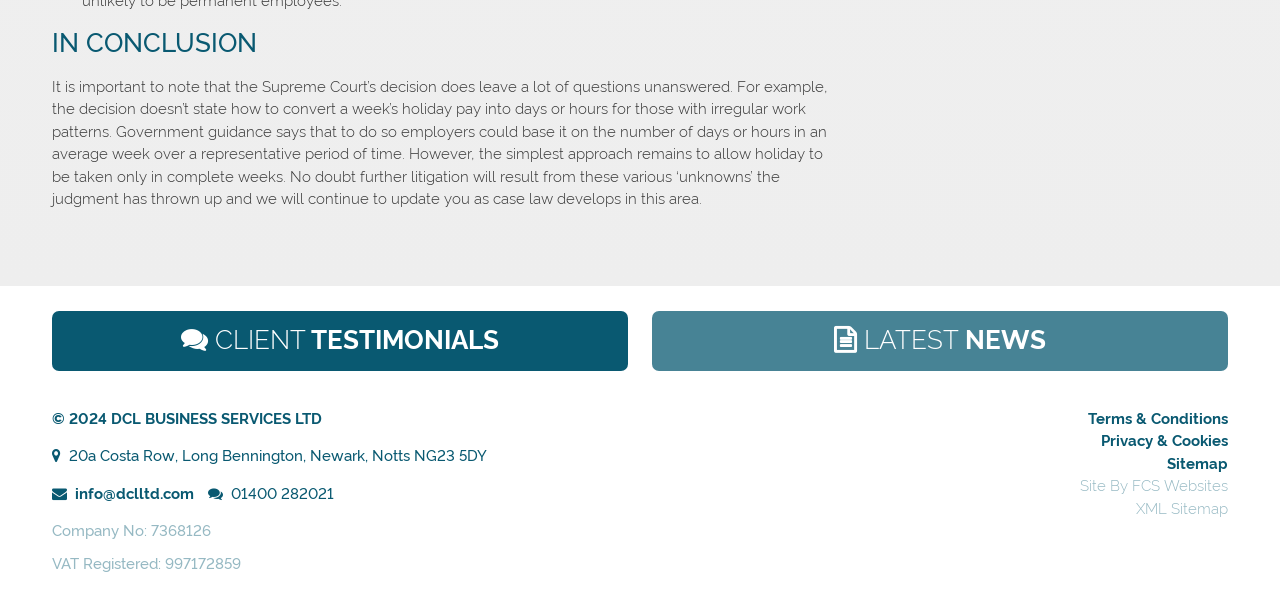Using details from the image, please answer the following question comprehensively:
What is the company's address?

I found the company's address by looking at the bottom section of the webpage, where the contact information is provided. The address is listed as 20a Costa Row, Long Bennington, Newark, Notts NG23 5DY.